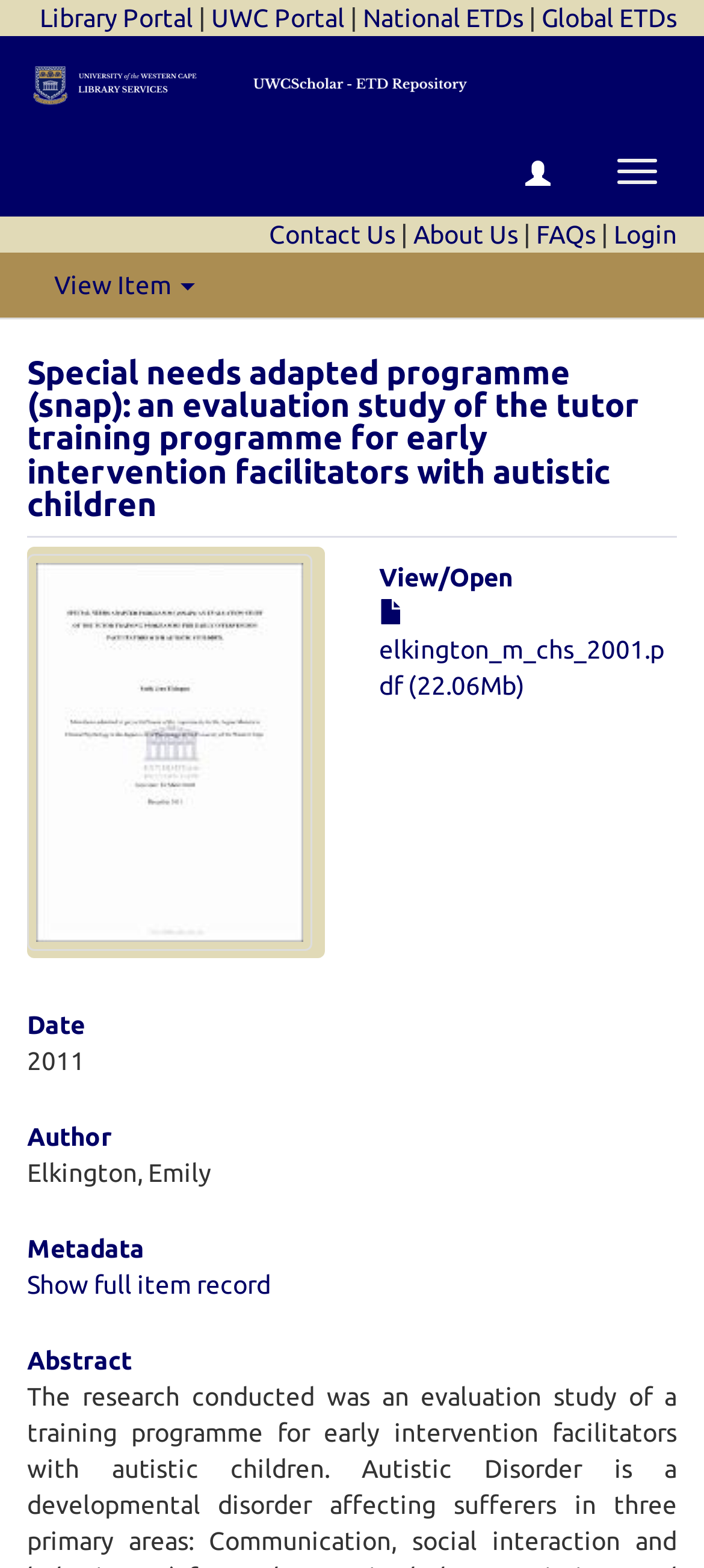For the element described, predict the bounding box coordinates as (top-left x, top-left y, bottom-right x, bottom-right y). All values should be between 0 and 1. Element description: About Us

[0.587, 0.14, 0.736, 0.159]